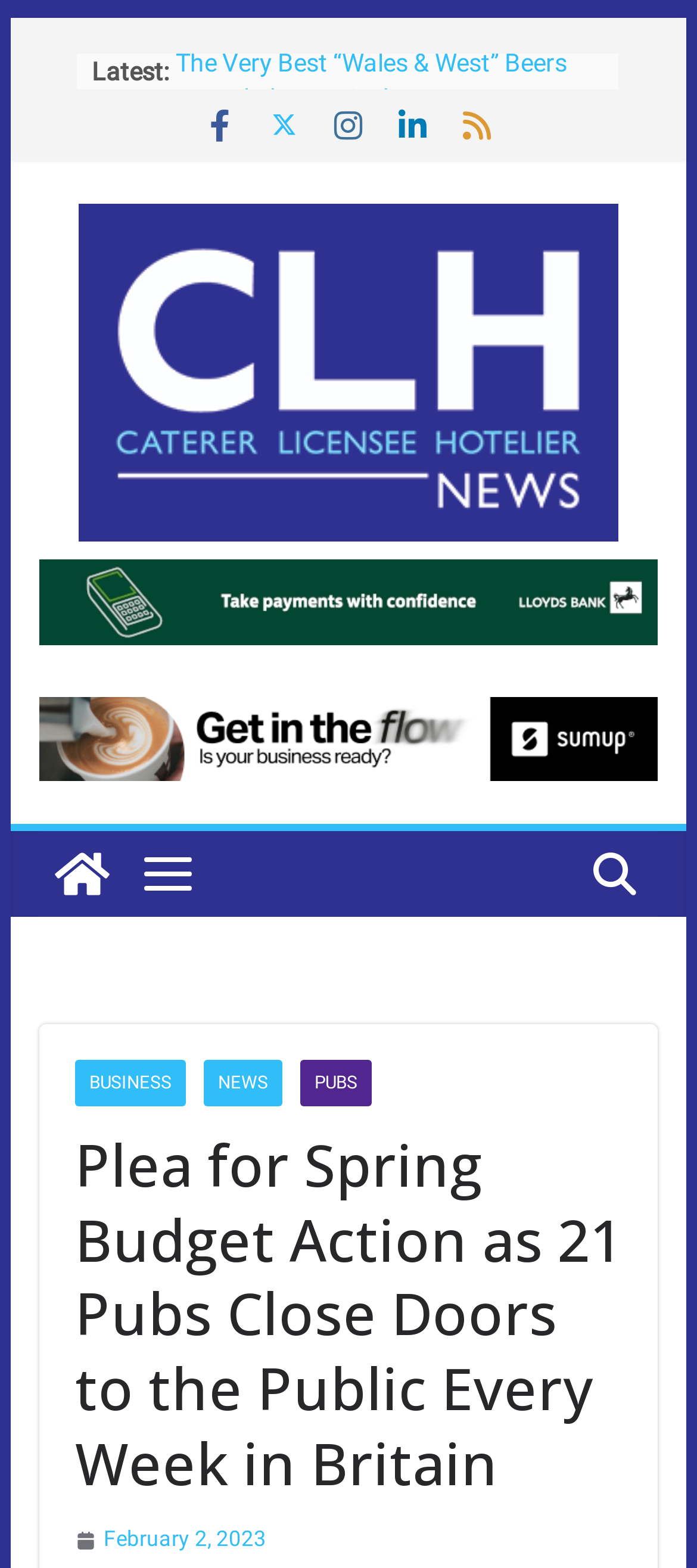Find the bounding box coordinates of the area to click in order to follow the instruction: "Browse the BUSINESS section".

[0.107, 0.676, 0.266, 0.706]